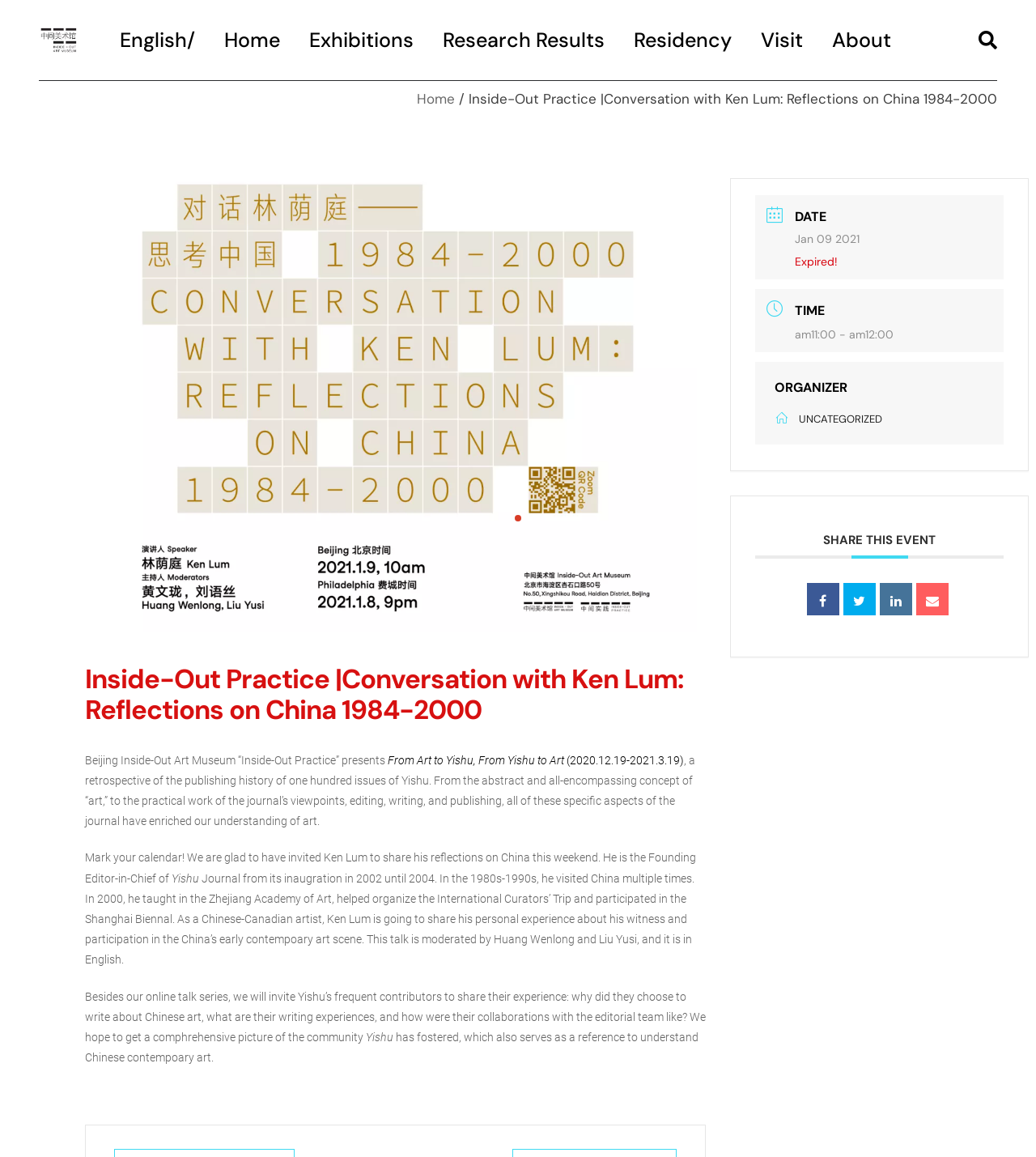Locate the bounding box coordinates of the element's region that should be clicked to carry out the following instruction: "Click the Other Racing link". The coordinates need to be four float numbers between 0 and 1, i.e., [left, top, right, bottom].

None